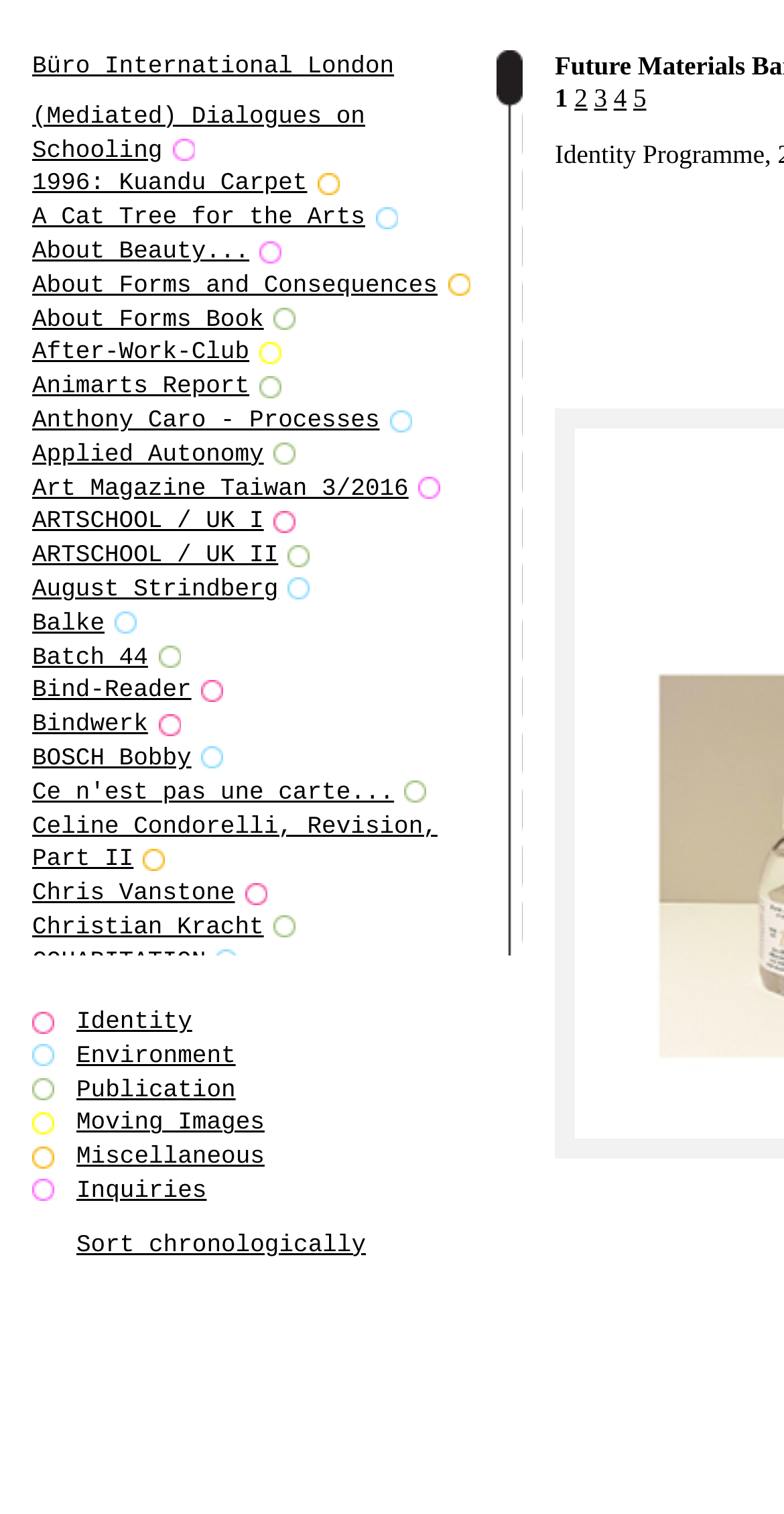Use one word or a short phrase to answer the question provided: 
How many links are there on the webpage?

Over 40